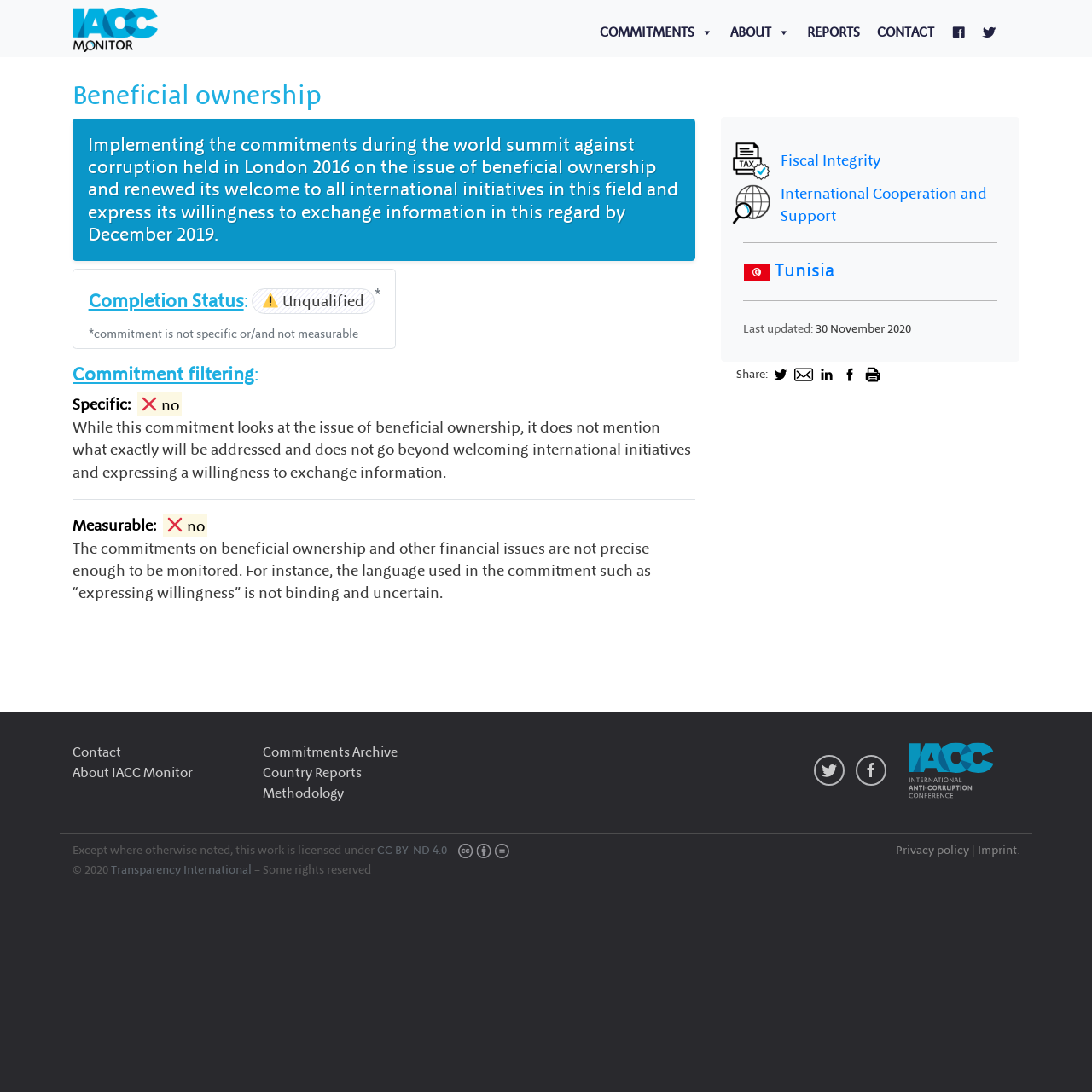Highlight the bounding box of the UI element that corresponds to this description: "About IACC Monitor".

[0.066, 0.7, 0.177, 0.715]